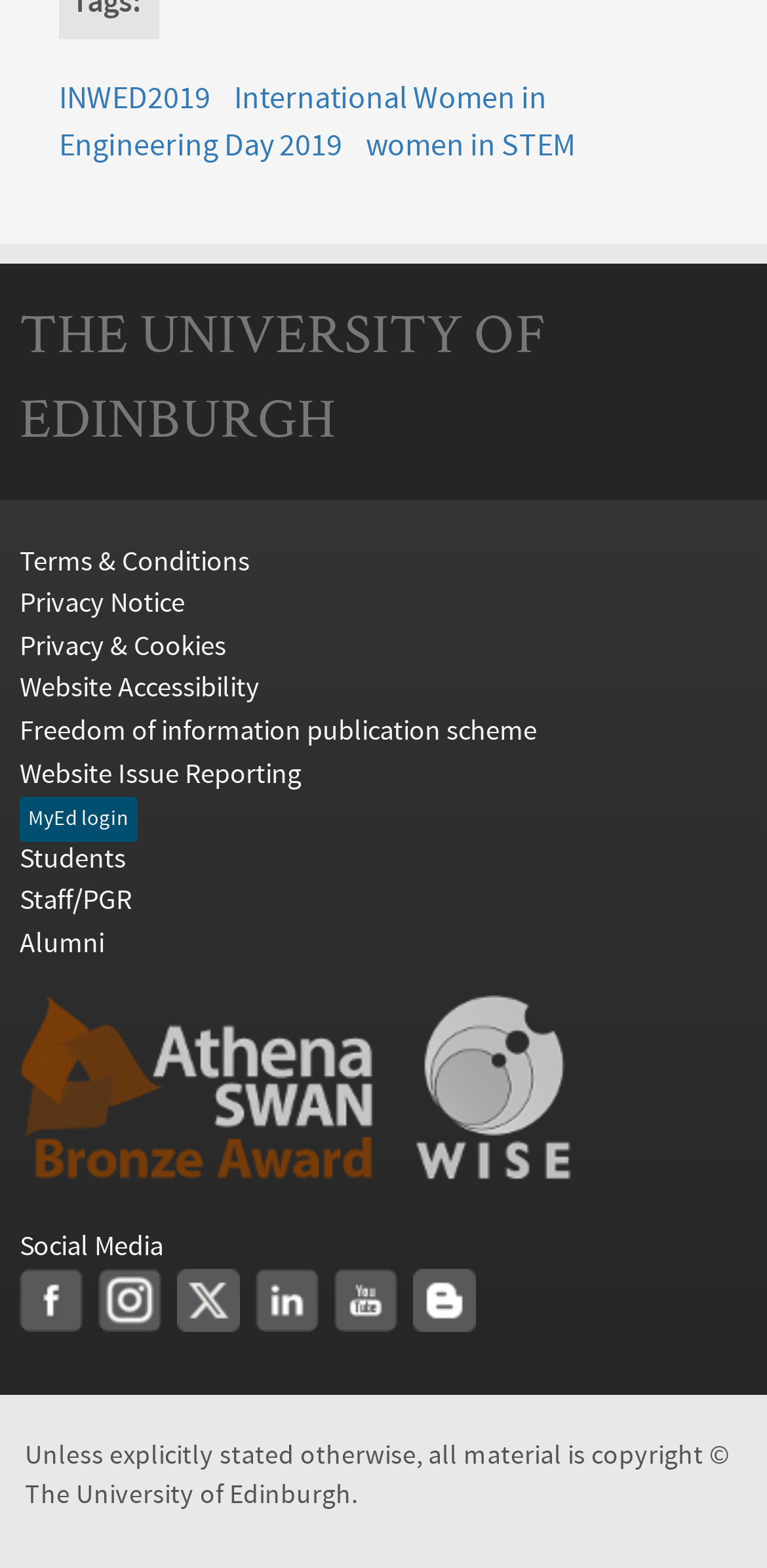Answer the question with a brief word or phrase:
What is the copyright statement at the bottom of the webpage?

Copyright © The University of Edinburgh